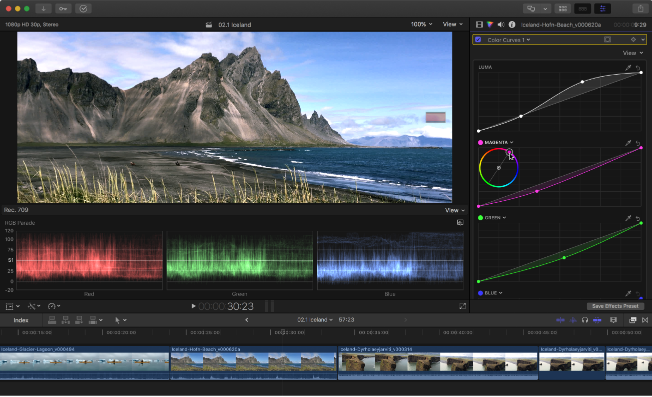Describe the image with as much detail as possible.

The image showcases a detailed view of the color correction interface in Final Cut Pro for Mac. On the left side, the viewer displays a high-definition scene recorded in Iceland, featuring striking mountain landscapes and a calm ocean. Below the viewer is the timeline, where different clips are arranged, accompanied by waveforms indicating audio levels for green, blue, and red channels. 

On the right side, the Color Curves tool is prominently displayed, featuring adjustable curves for luminance and RGB channels, which allow for precise adjustments to color balance and tonal range. The controls include a color wheel and interactive graph, enabling users to manipulate color effects efficiently. Overall, this image illustrates the tools and workflows involved in manual color correction, an essential step in video editing to enhance visual storytelling.